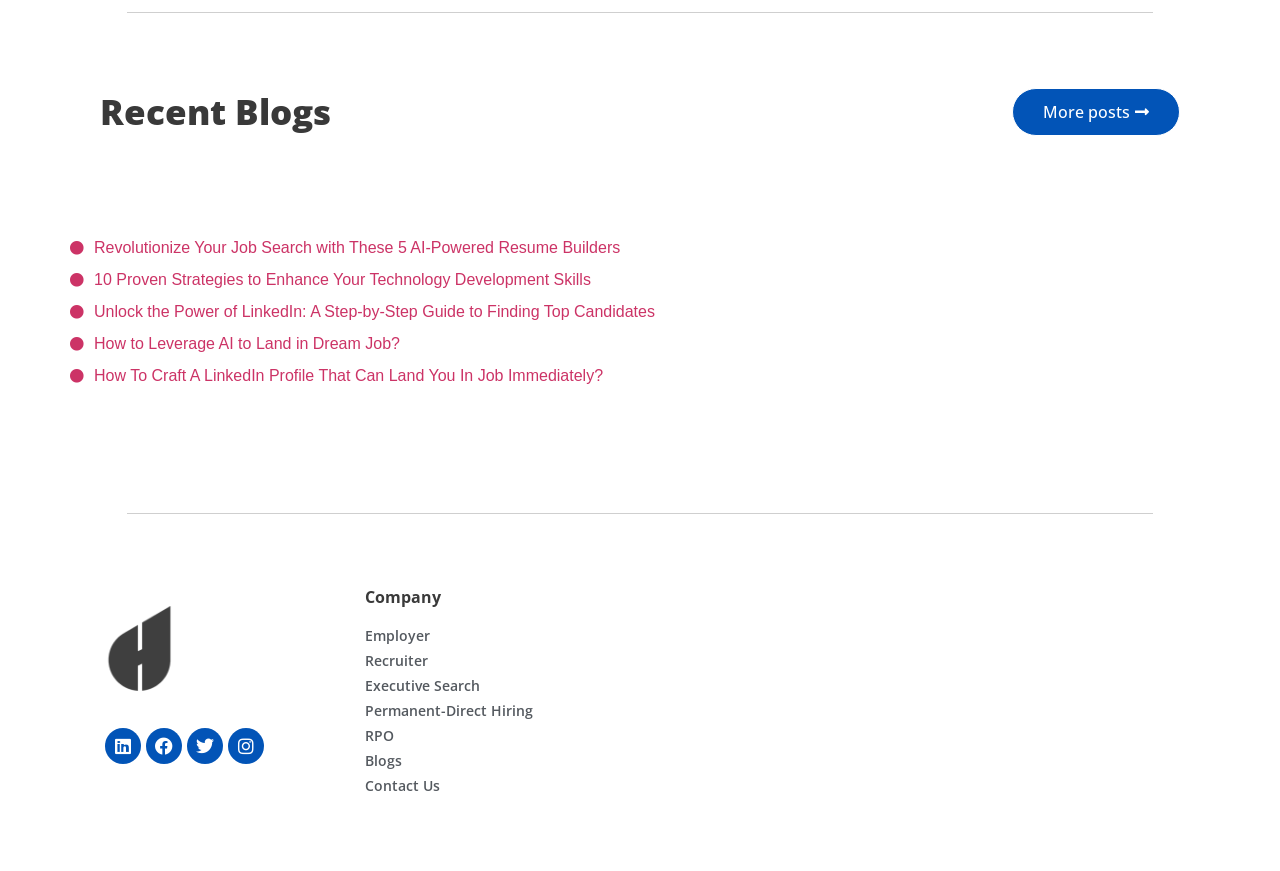Find the bounding box coordinates of the area that needs to be clicked in order to achieve the following instruction: "Follow on LinkedIn". The coordinates should be specified as four float numbers between 0 and 1, i.e., [left, top, right, bottom].

[0.082, 0.836, 0.11, 0.877]